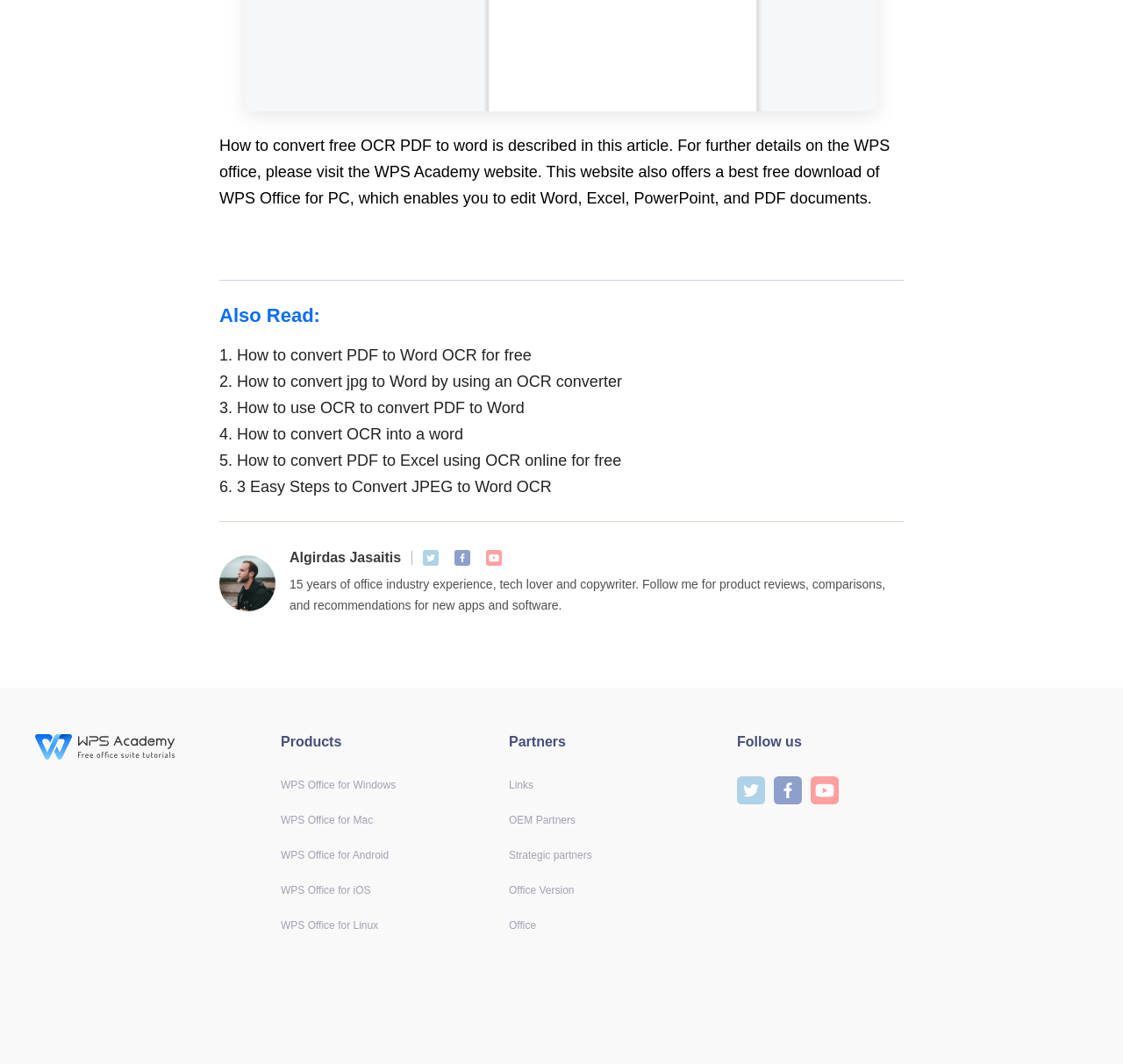Locate the bounding box coordinates of the area you need to click to fulfill this instruction: 'Click the 'Home' link'. The coordinates must be in the form of four float numbers ranging from 0 to 1: [left, top, right, bottom].

None